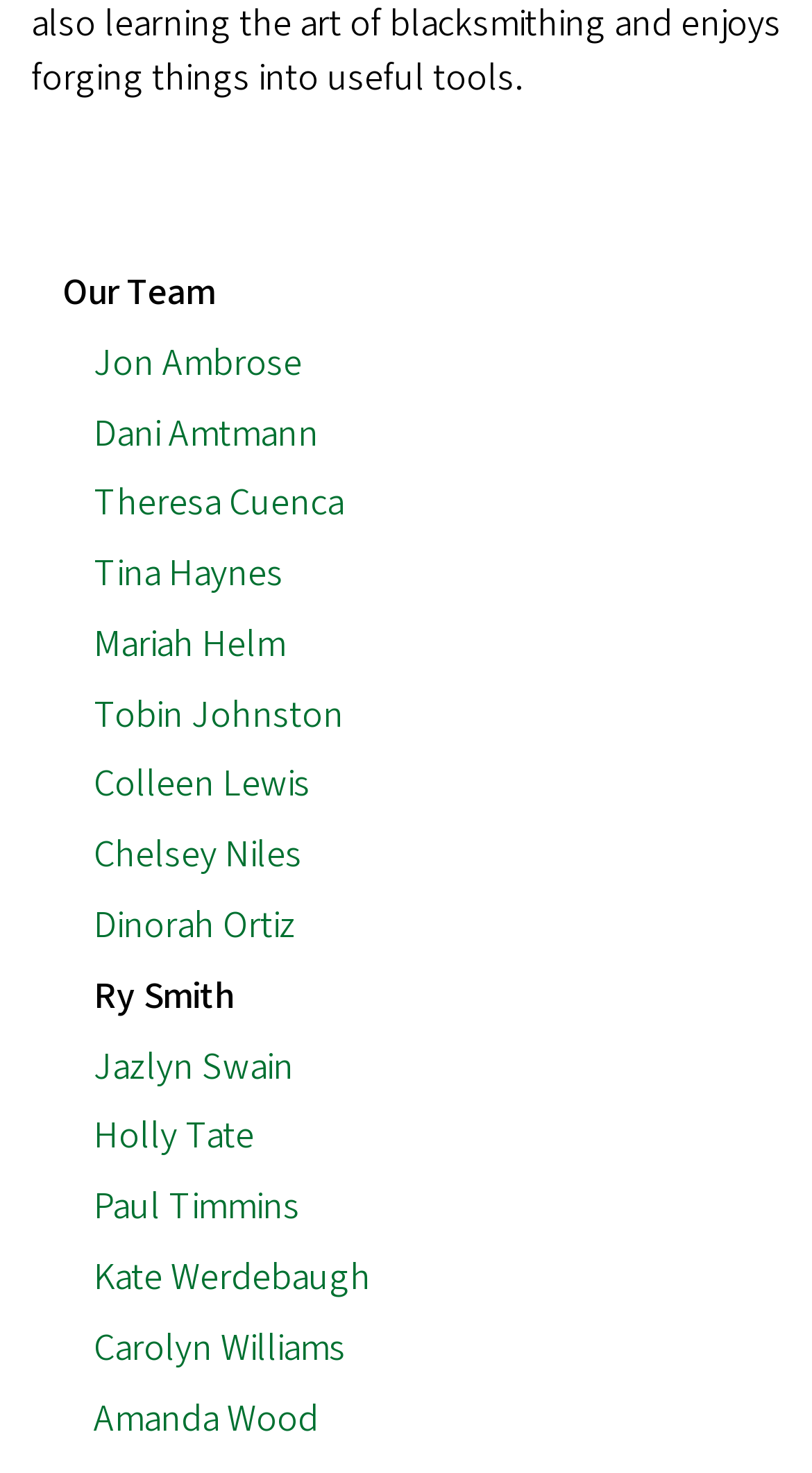Using the format (top-left x, top-left y, bottom-right x, bottom-right y), provide the bounding box coordinates for the described UI element. All values should be floating point numbers between 0 and 1: Email

None